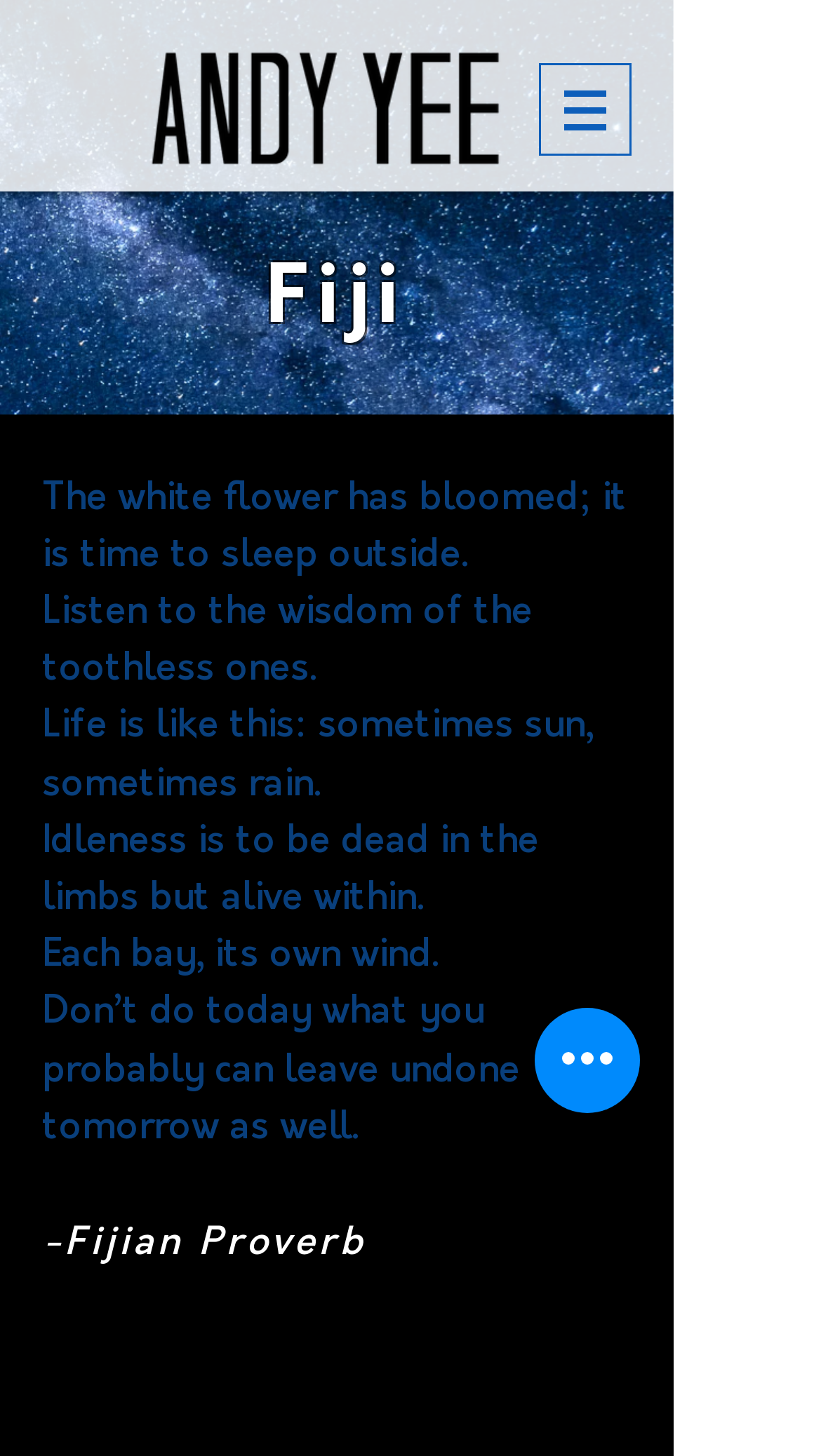Provide a comprehensive caption for the webpage.

The webpage is about Fiji and travel photography by Andy Yee Photography. At the top left corner, there is a logo image of Andy Yee Photography. To the right of the logo, there is a navigation menu labeled "Site" with a button that has a popup menu. 

Below the navigation menu, there is a large heading that reads "Fiji". Underneath the heading, there are six blocks of text, each containing a Fijian proverb. These proverbs are arranged vertically, one below the other, and take up most of the page. The proverbs are poetic and offer wisdom on life, idleness, and the importance of taking action.

At the bottom right corner of the page, there is a button labeled "Quick actions".